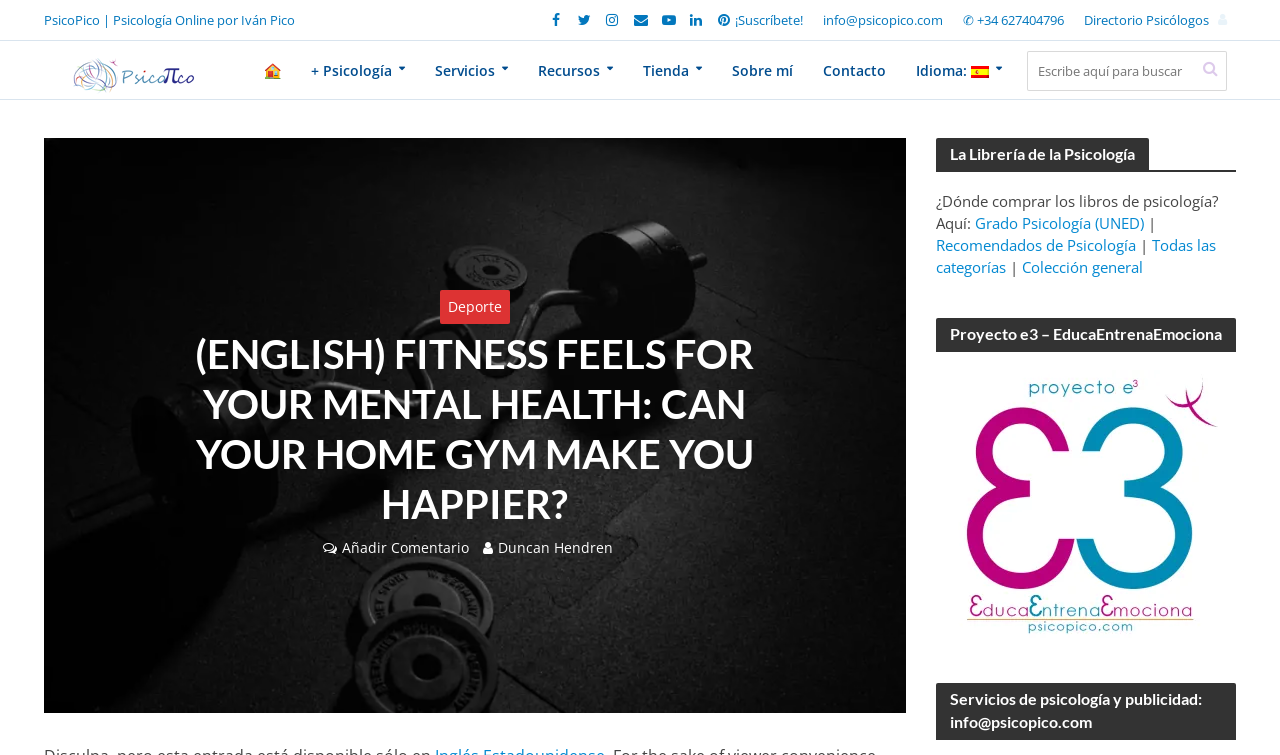Give a concise answer using only one word or phrase for this question:
What is the purpose of the search bar?

To search the website